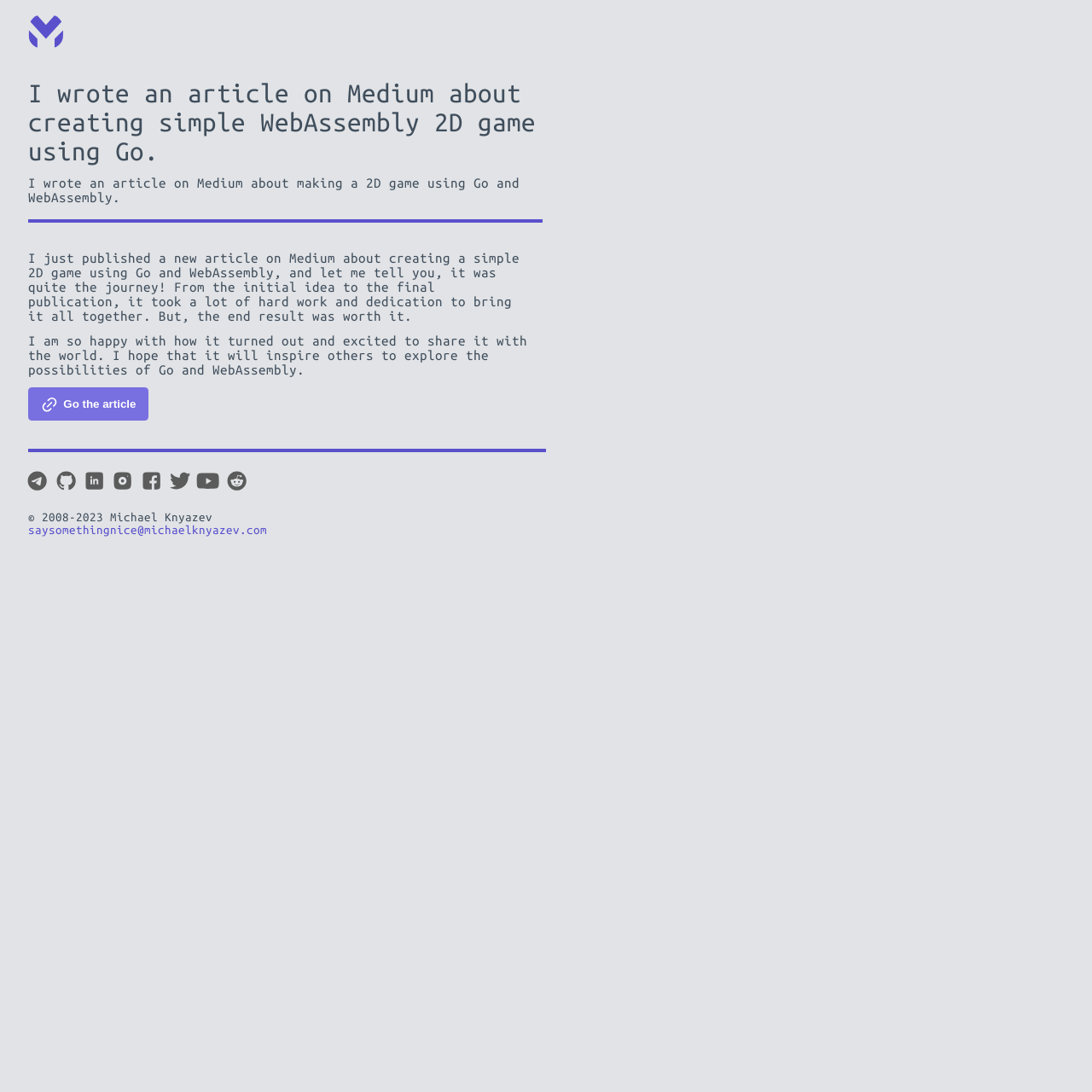Look at the image and give a detailed response to the following question: What is the contact information of the author?

The contact information of the author is provided at the bottom of the page, which is an email address 'saysomethingnice@michaelknyazev.com'.